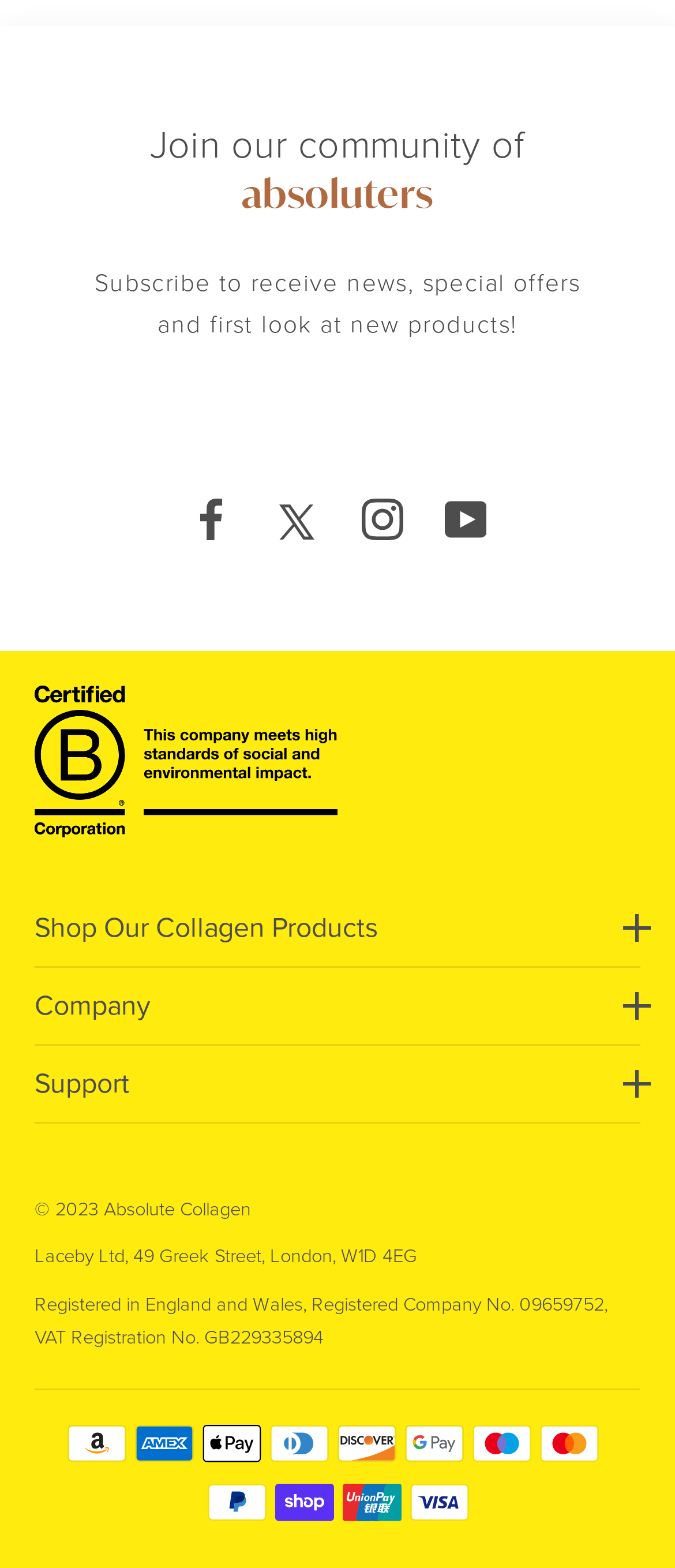Answer this question in one word or a short phrase: What is the company's B-Corp status?

Has B-Corp status